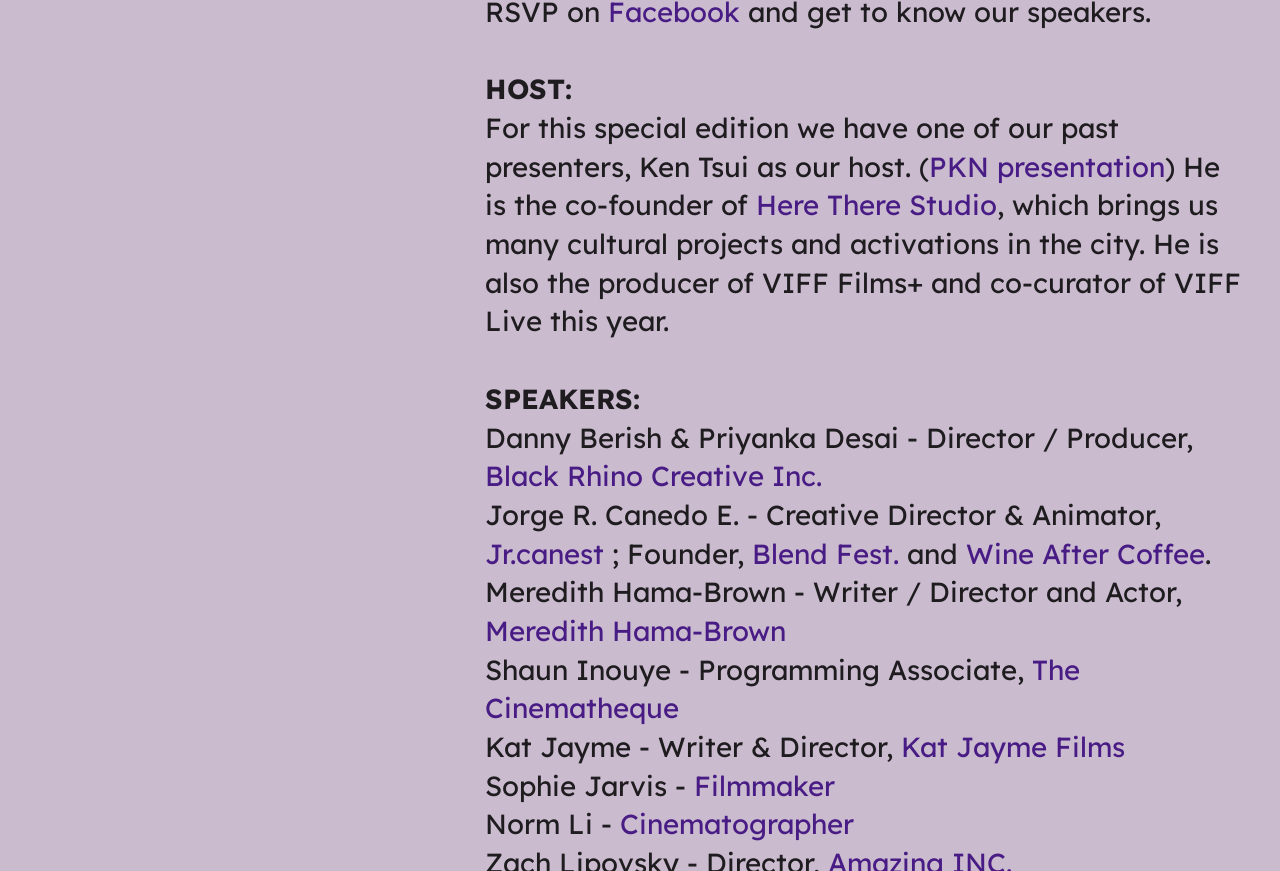Who is the host of this special edition?
Using the image, respond with a single word or phrase.

Ken Tsui